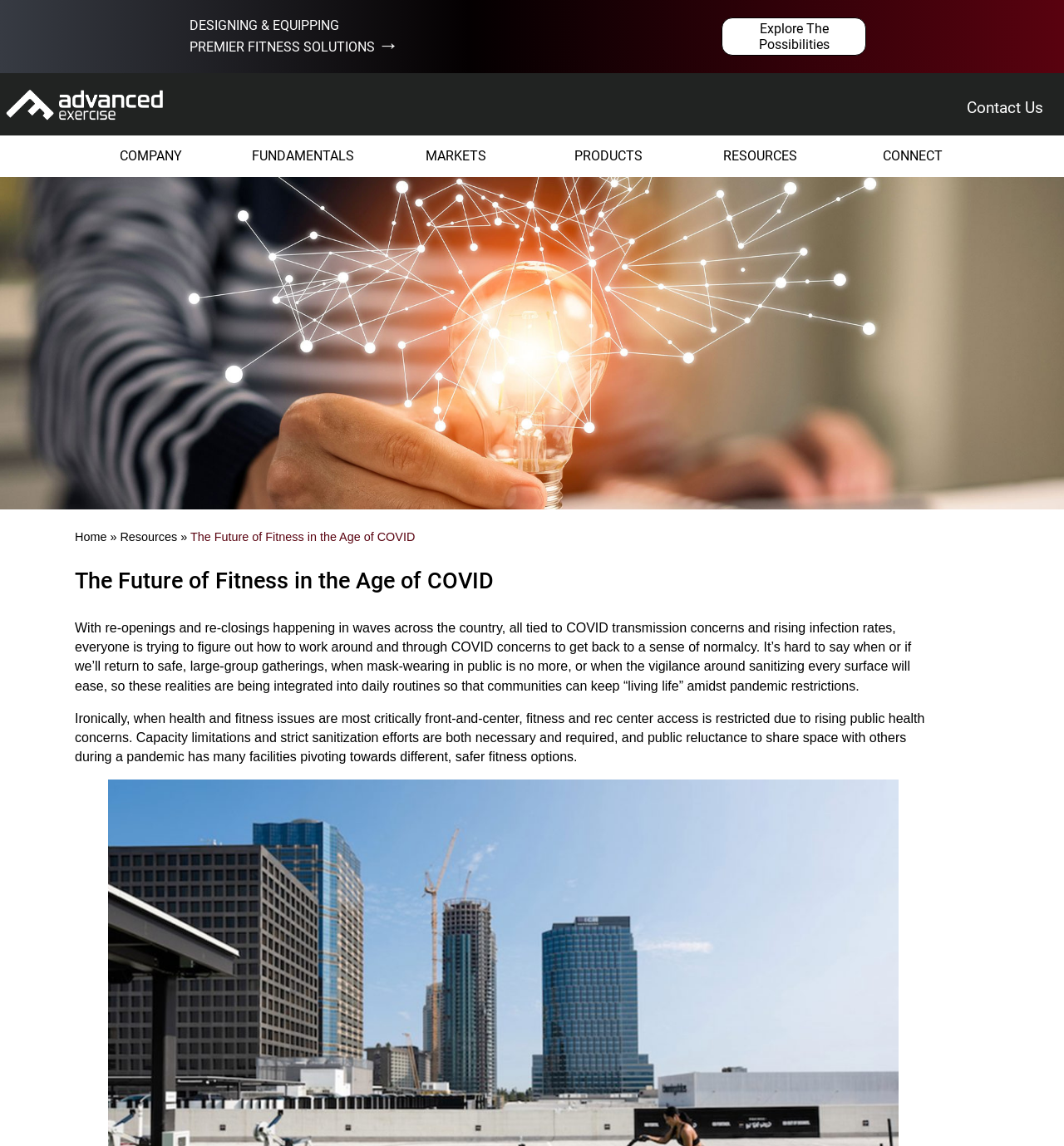What is the company's focus?
Look at the screenshot and respond with a single word or phrase.

Fitness solutions